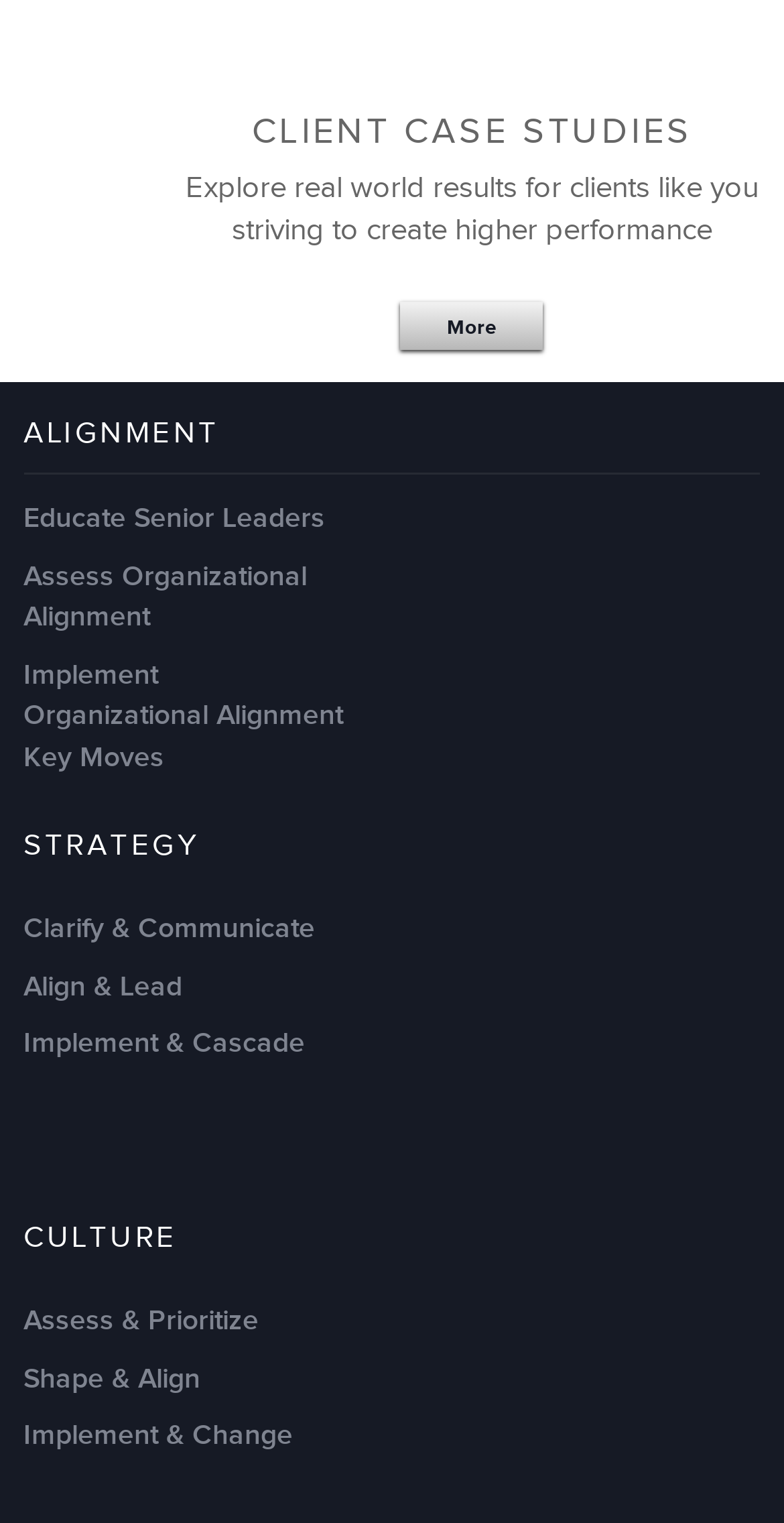Please provide the bounding box coordinates for the element that needs to be clicked to perform the following instruction: "Discover how to shape culture". The coordinates should be given as four float numbers between 0 and 1, i.e., [left, top, right, bottom].

[0.03, 0.893, 0.256, 0.916]